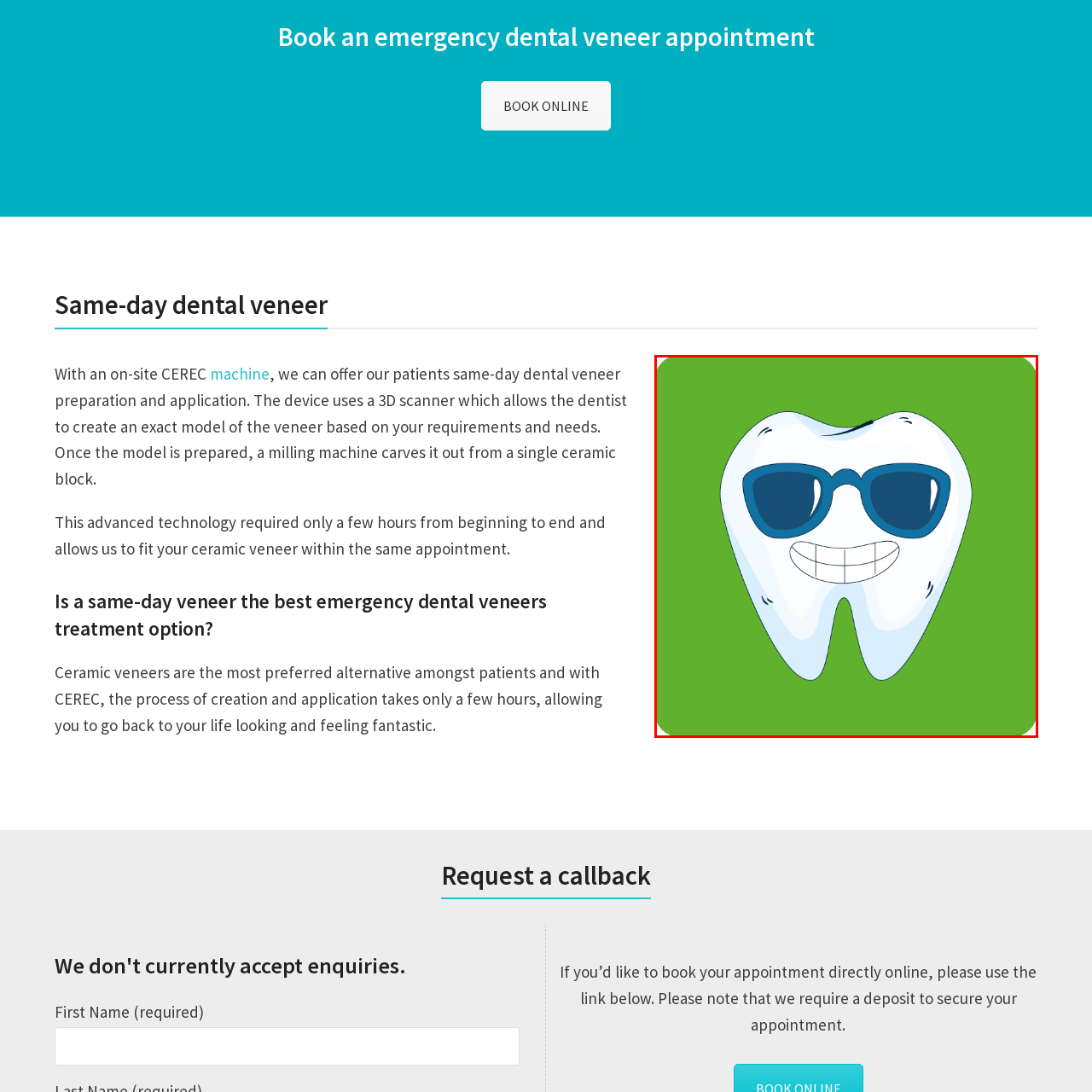Examine the image within the red boundary and respond with a single word or phrase to the question:
What is the background color of the image?

Green